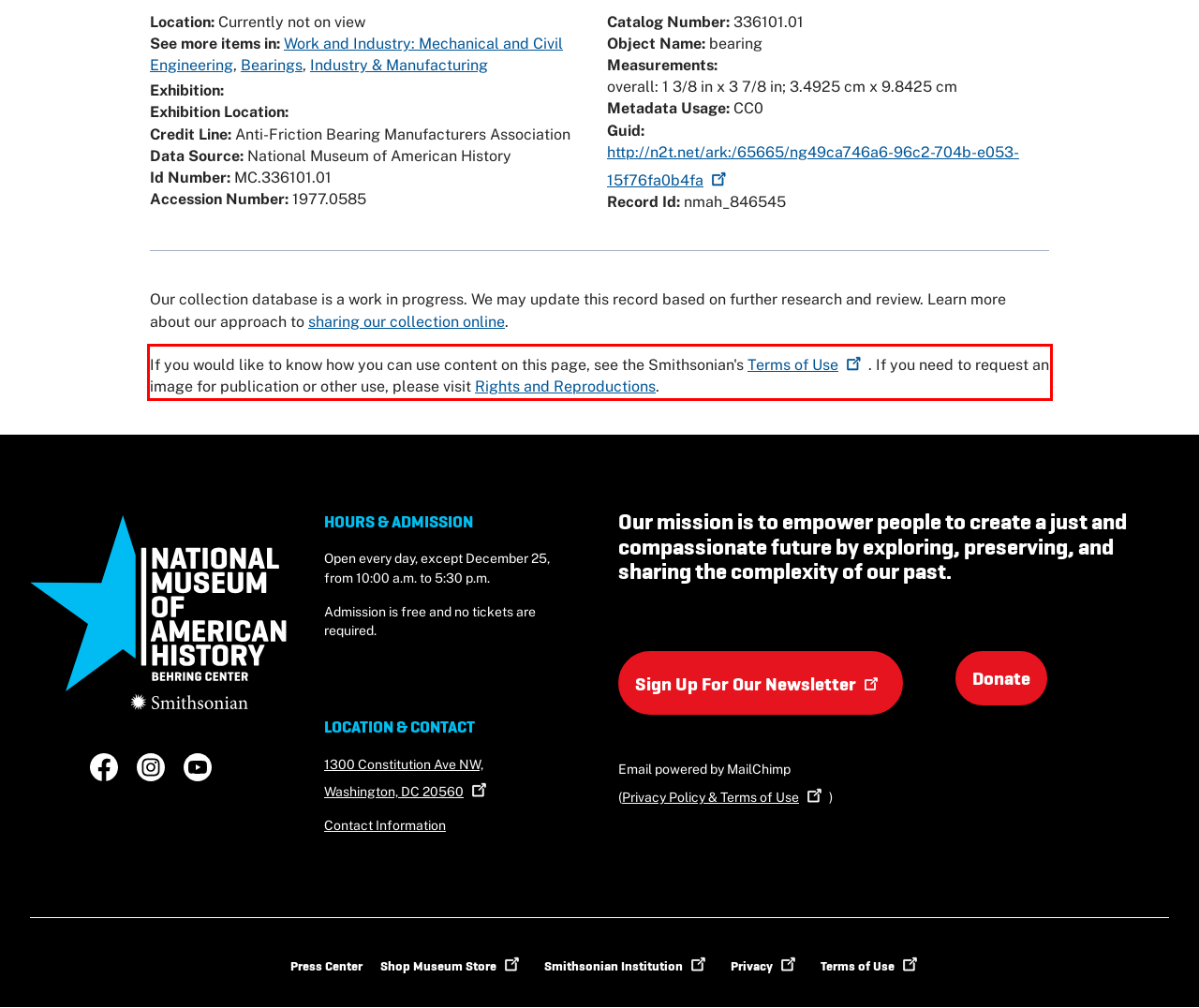Inspect the webpage screenshot that has a red bounding box and use OCR technology to read and display the text inside the red bounding box.

If you would like to know how you can use content on this page, see the Smithsonian's Terms of Use. If you need to request an image for publication or other use, please visit Rights and Reproductions.